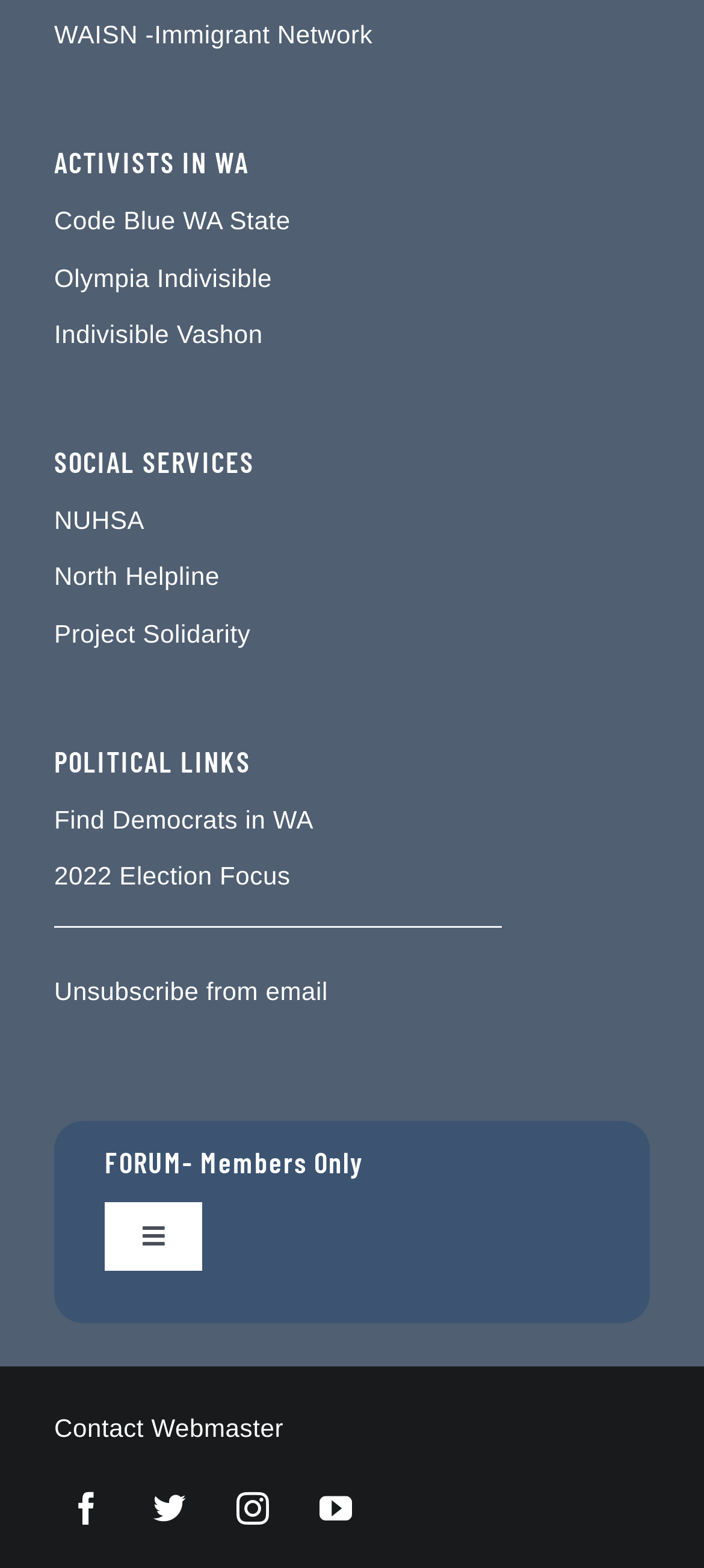How many social media links are there?
Examine the screenshot and reply with a single word or phrase.

4